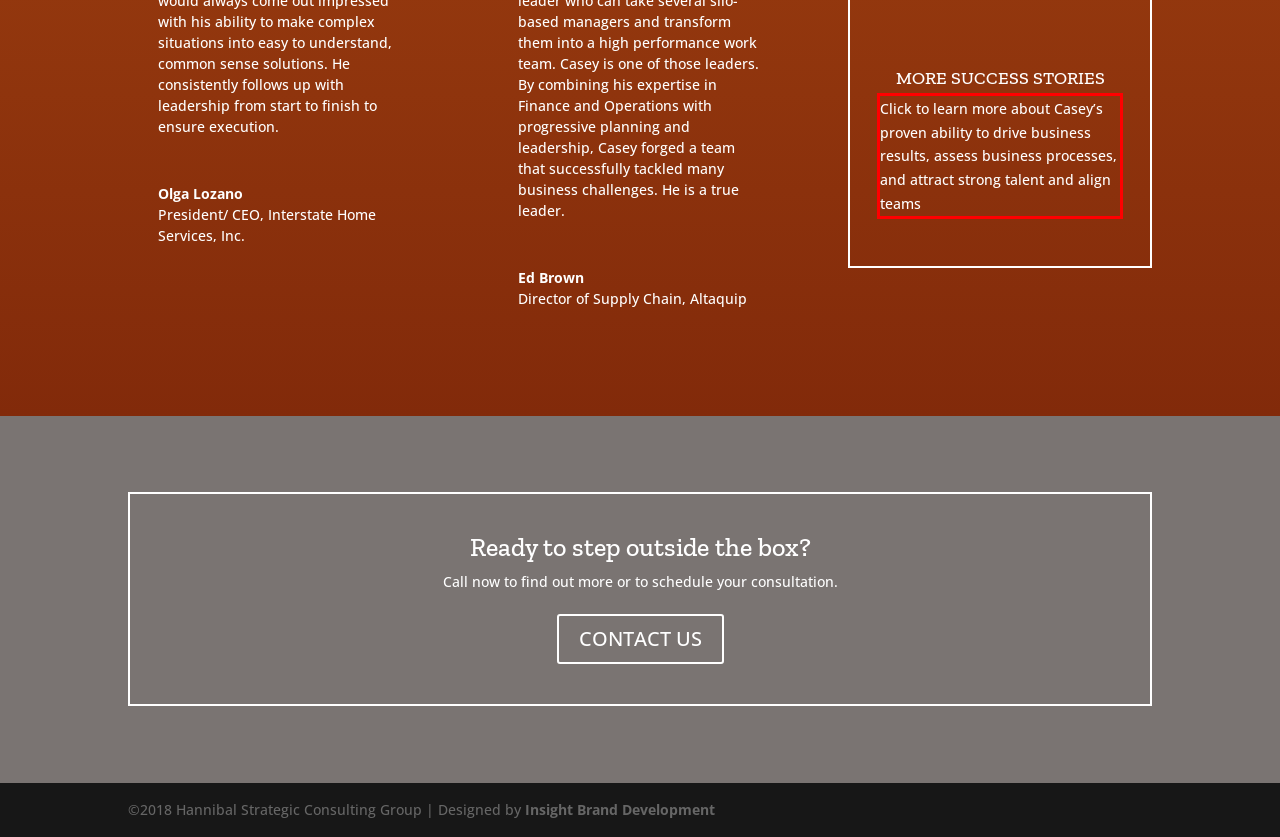Given a screenshot of a webpage with a red bounding box, please identify and retrieve the text inside the red rectangle.

Click to learn more about Casey’s proven ability to drive business results, assess business processes, and attract strong talent and align teams